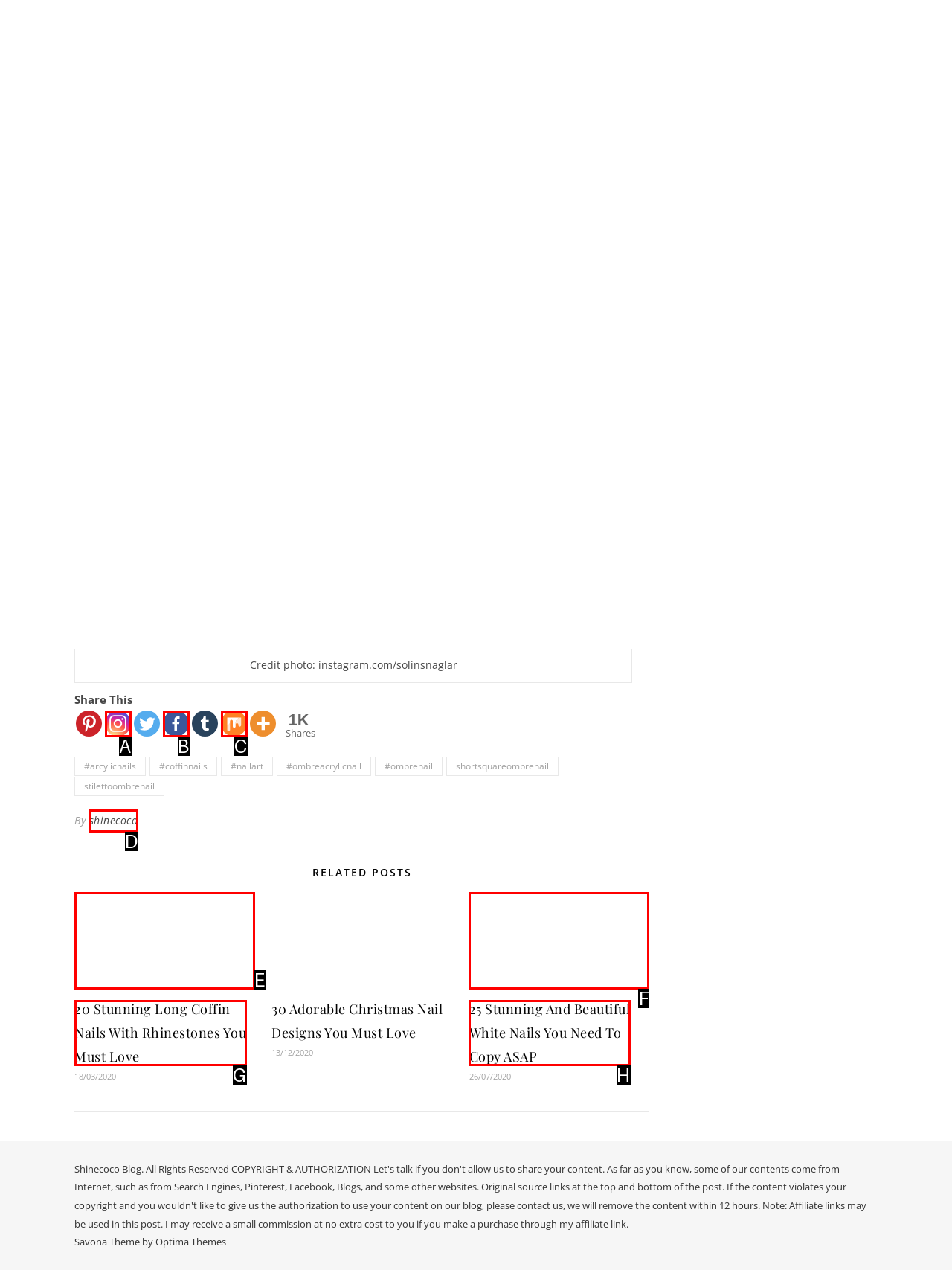Identify the HTML element that corresponds to the following description: shinecoco Provide the letter of the best matching option.

D